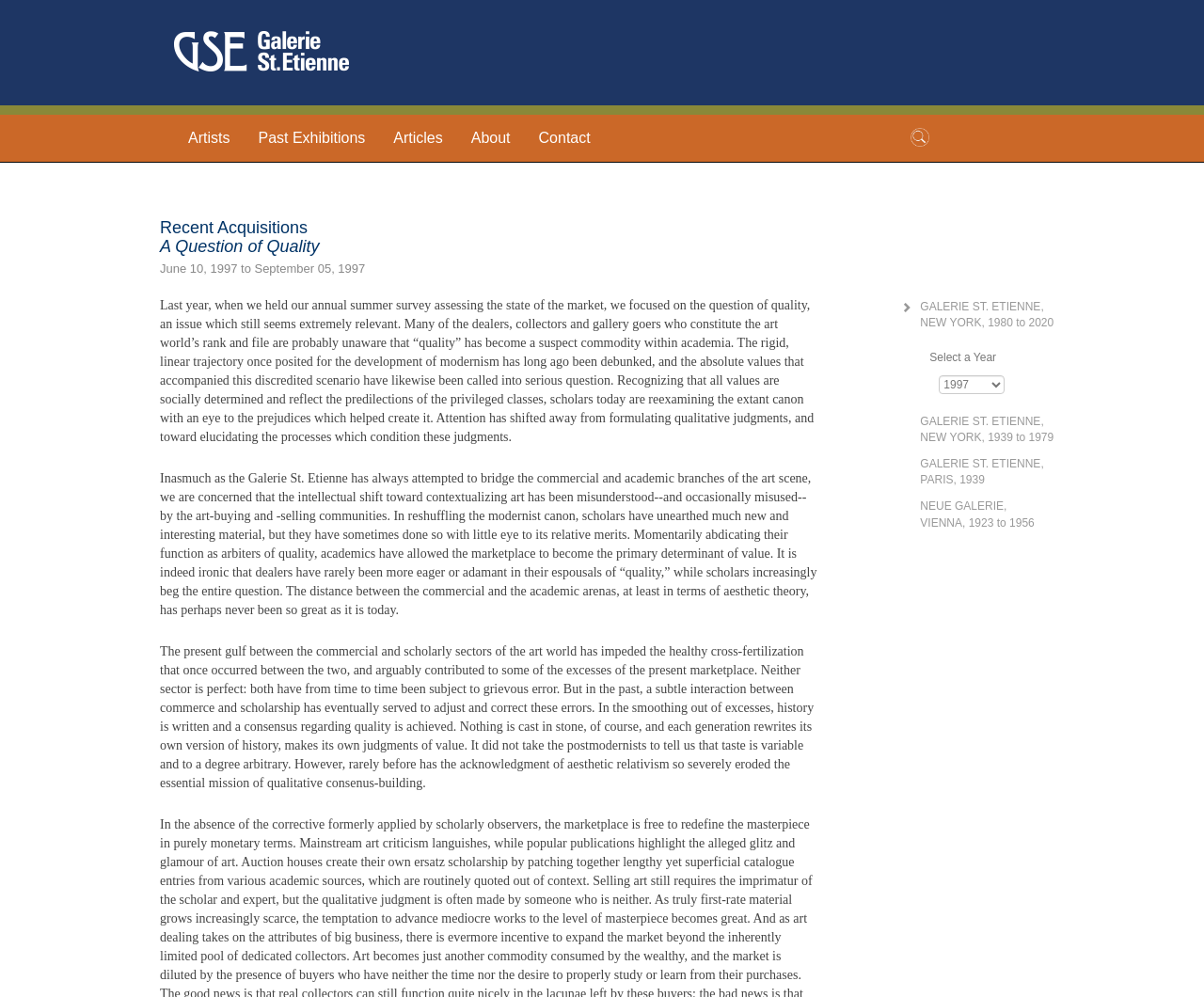Based on the image, give a detailed response to the question: What is the purpose of the combobox 'selectyear'?

The purpose of the combobox 'selectyear' can be inferred from its location and context on the webpage. It is located near the links to different exhibitions, and its label 'Select a Year' suggests that it is used to select a specific year to view the corresponding exhibitions.